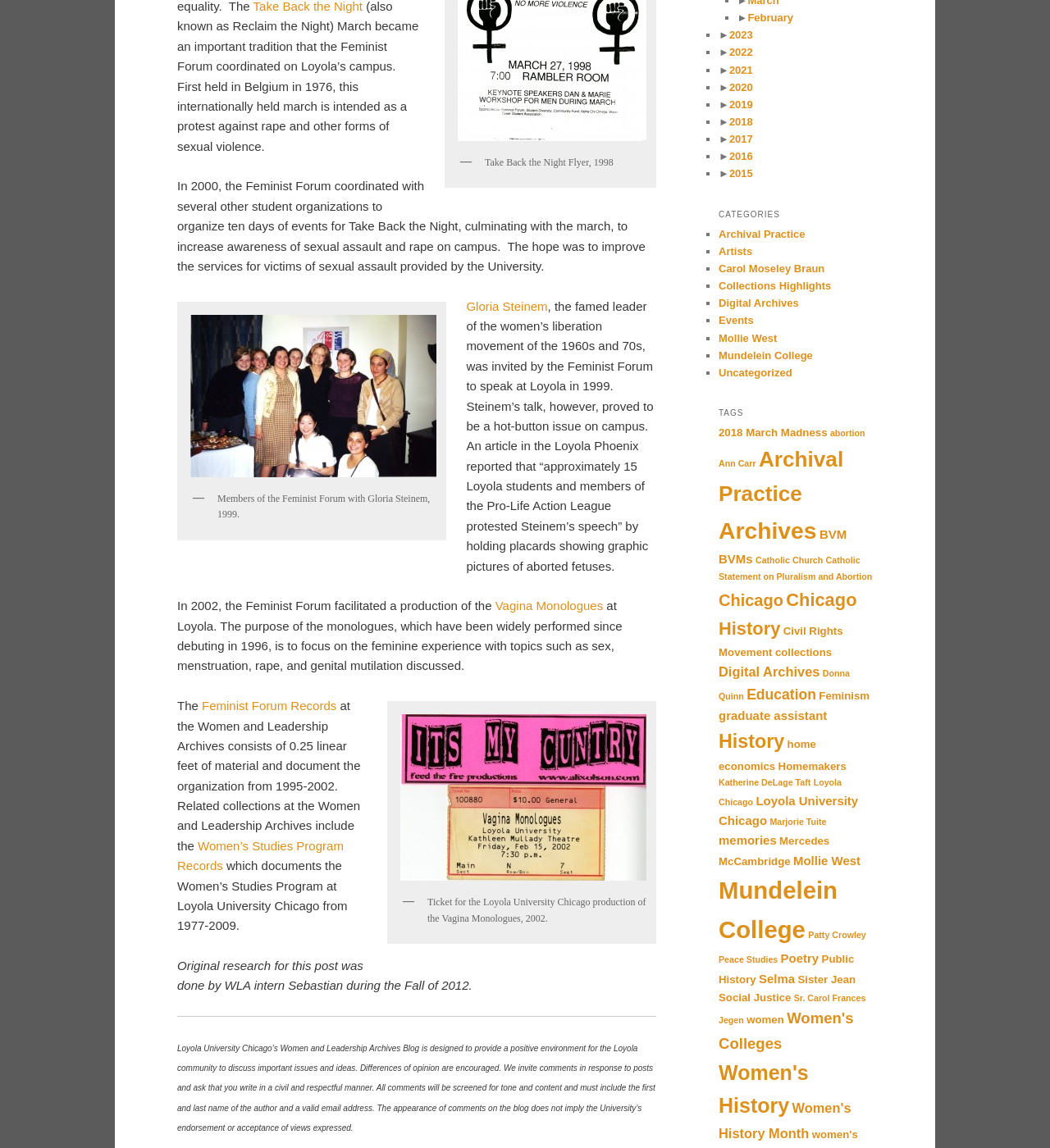Provide the bounding box coordinates of the UI element this sentence describes: "Sr. Carol Frances Jegen".

[0.684, 0.865, 0.825, 0.893]